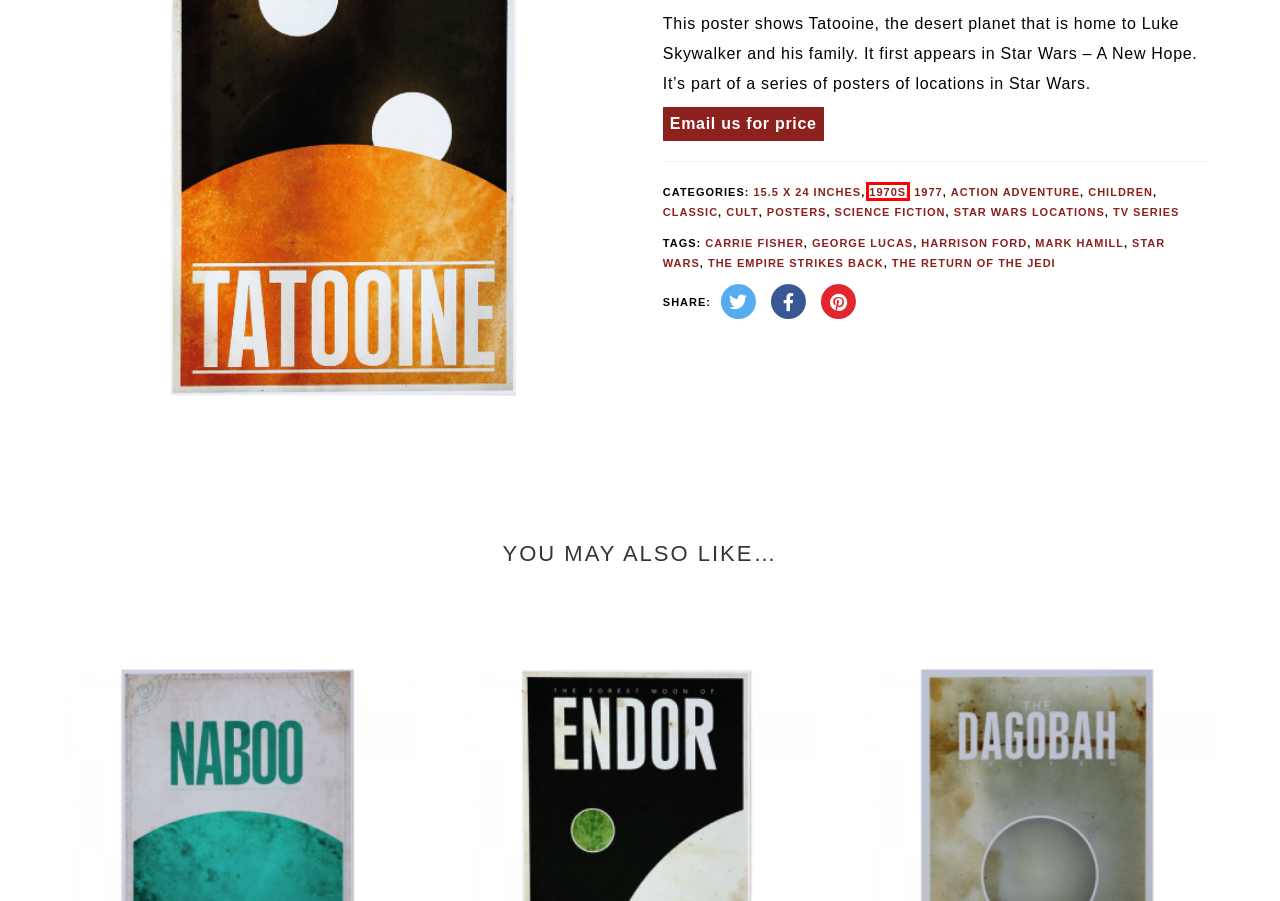You are presented with a screenshot of a webpage that includes a red bounding box around an element. Determine which webpage description best matches the page that results from clicking the element within the red bounding box. Here are the candidates:
A. George Lucas – The Art of Cinema
B. 1970s – The Art of Cinema
C. 15.5 x 24 inches – The Art of Cinema
D. The Empire Strikes Back – The Art of Cinema
E. Classic – The Art of Cinema
F. The Return of the Jedi – The Art of Cinema
G. Harrison Ford – The Art of Cinema
H. Children – The Art of Cinema

B